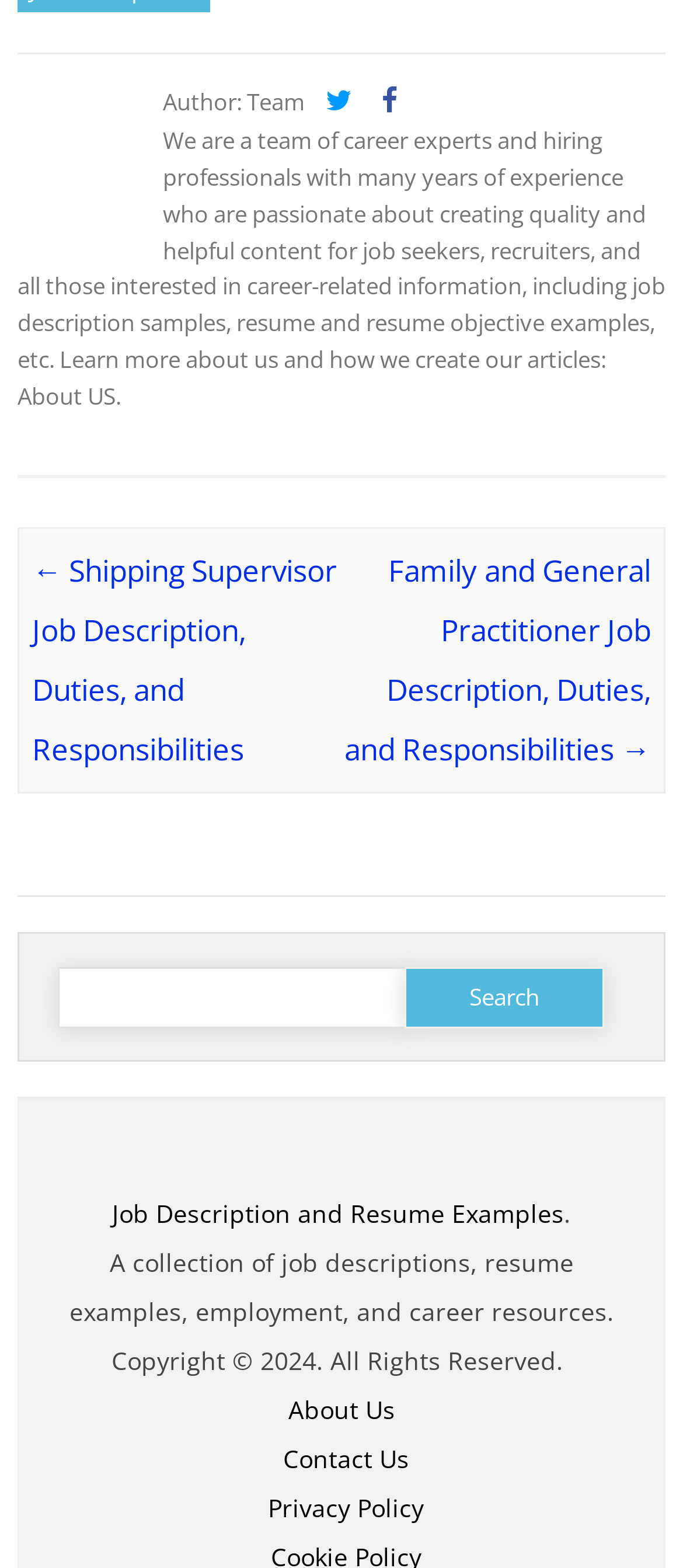Pinpoint the bounding box coordinates of the area that must be clicked to complete this instruction: "Search for job descriptions".

[0.085, 0.617, 0.603, 0.656]